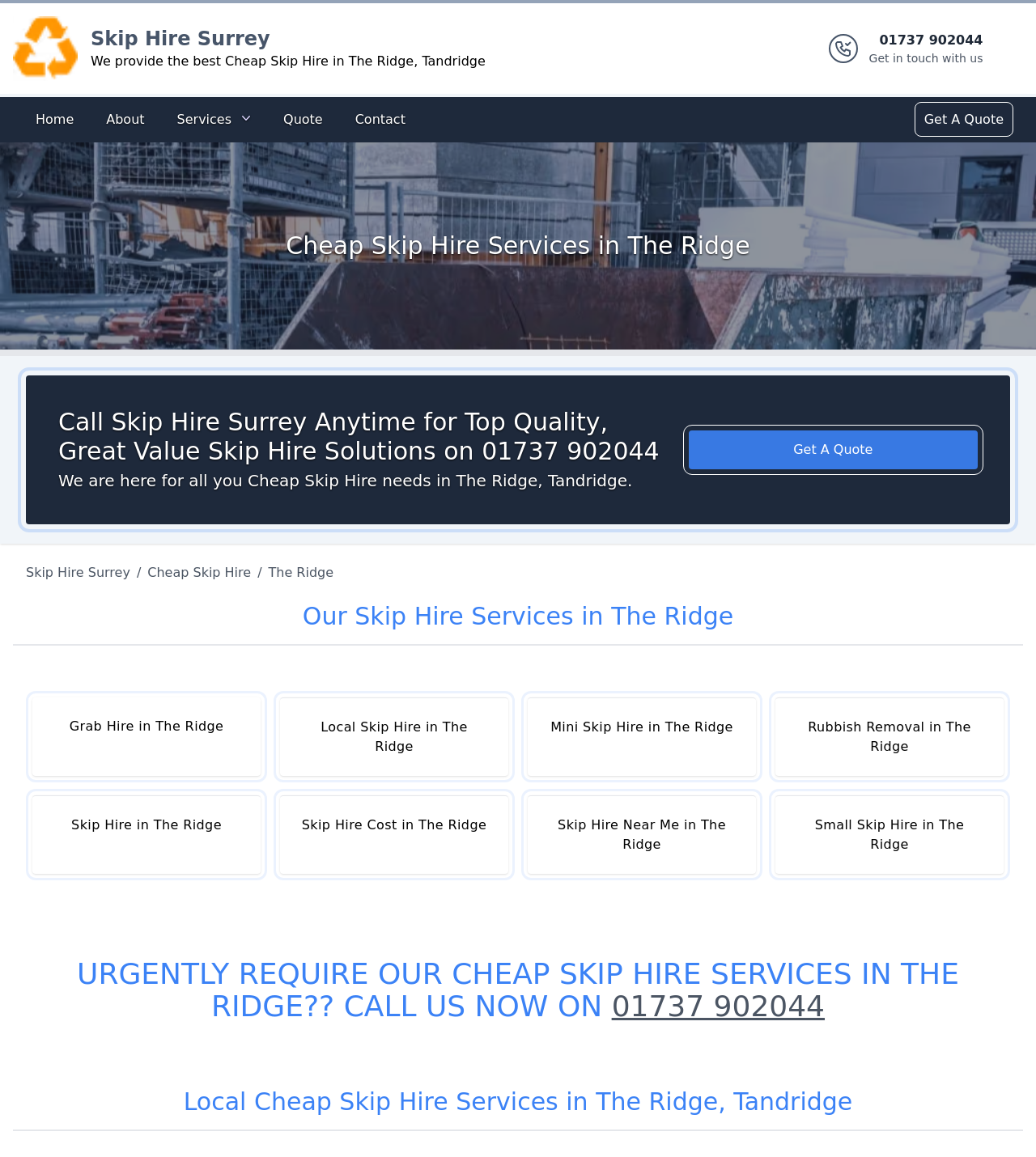What is the call to action for urgently requiring skip hire services?
Please answer the question with a single word or phrase, referencing the image.

Call 01737 902044